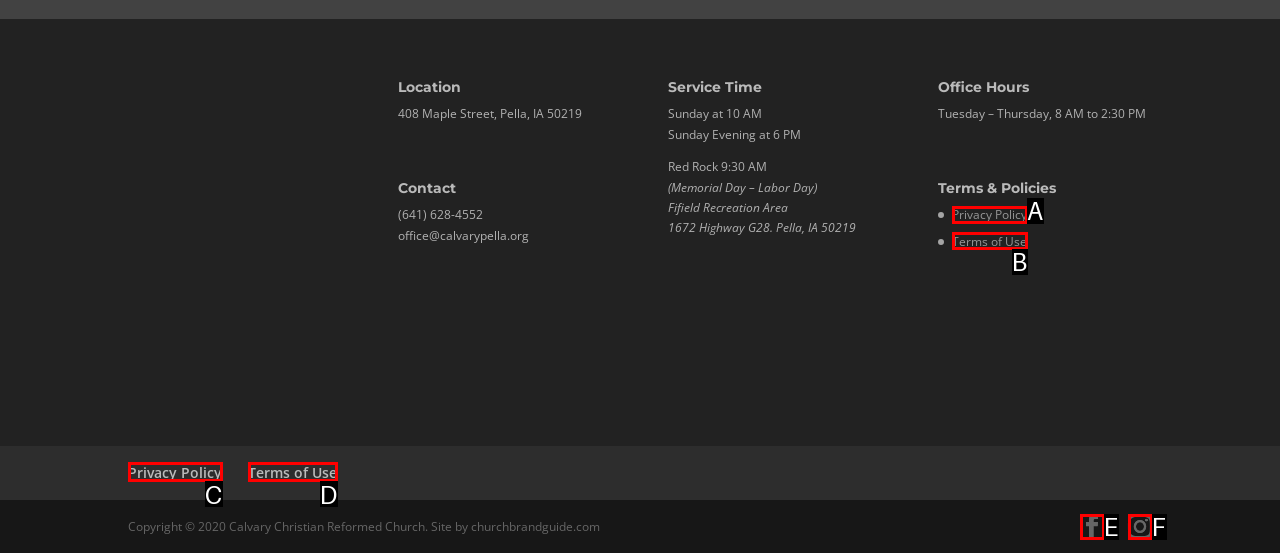With the description: Terms of Use, find the option that corresponds most closely and answer with its letter directly.

D